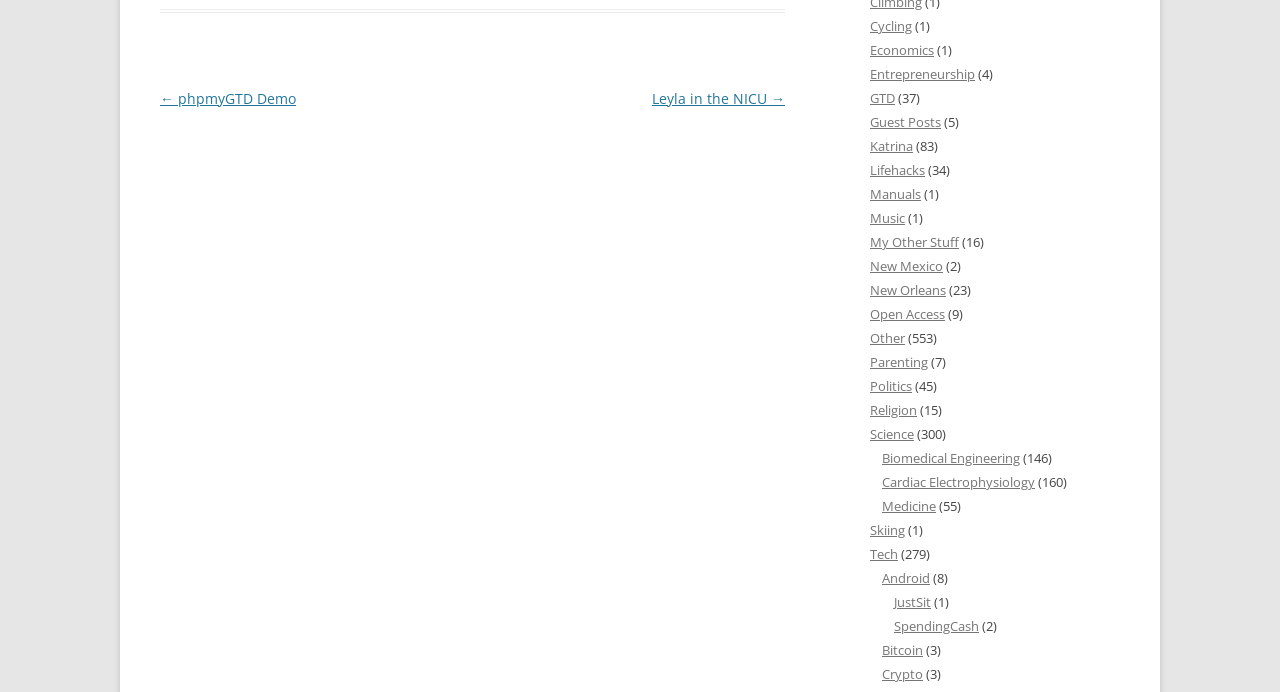Determine the bounding box for the UI element as described: "name="s" placeholder="Search" title="Search for:"". The coordinates should be represented as four float numbers between 0 and 1, formatted as [left, top, right, bottom].

None